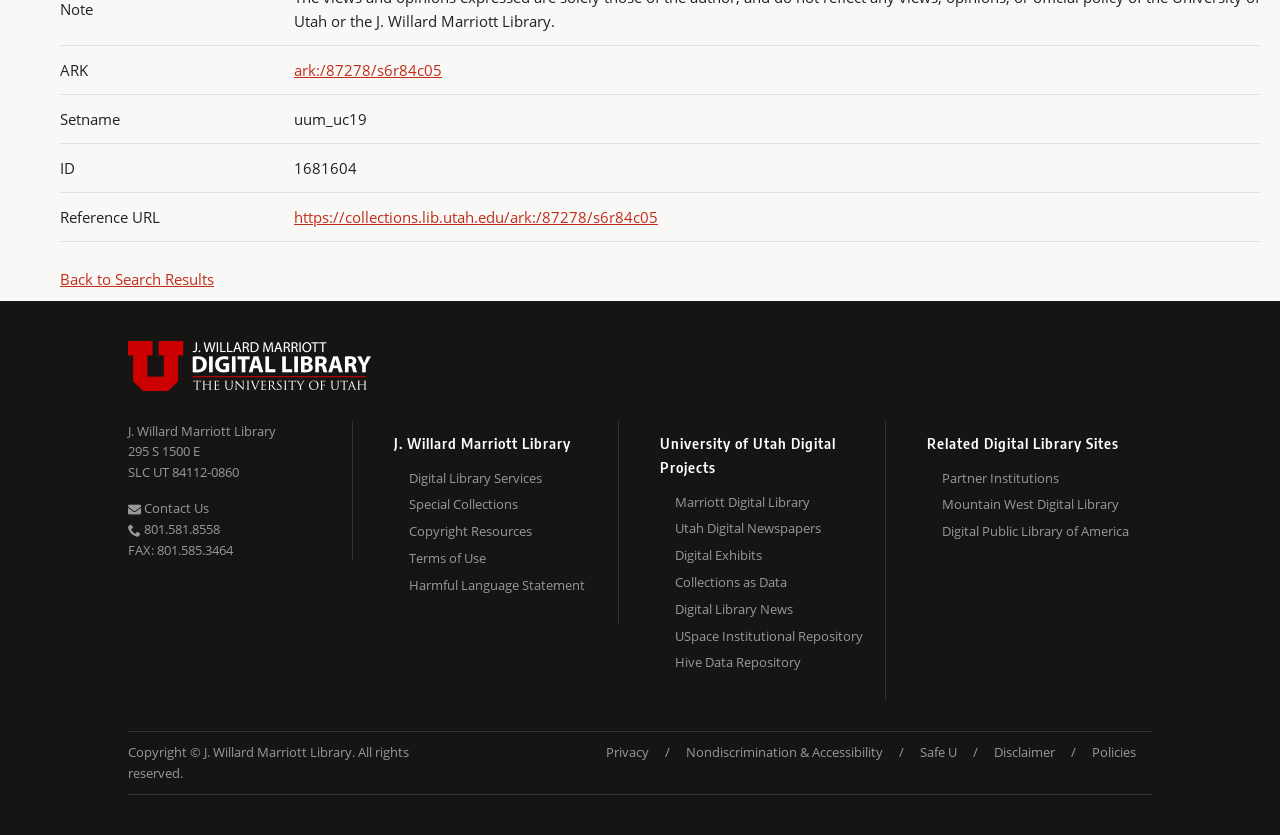Locate the bounding box coordinates of the clickable element to fulfill the following instruction: "Visit J. Willard Marriott Library". Provide the coordinates as four float numbers between 0 and 1 in the format [left, top, right, bottom].

[0.1, 0.262, 0.216, 0.283]